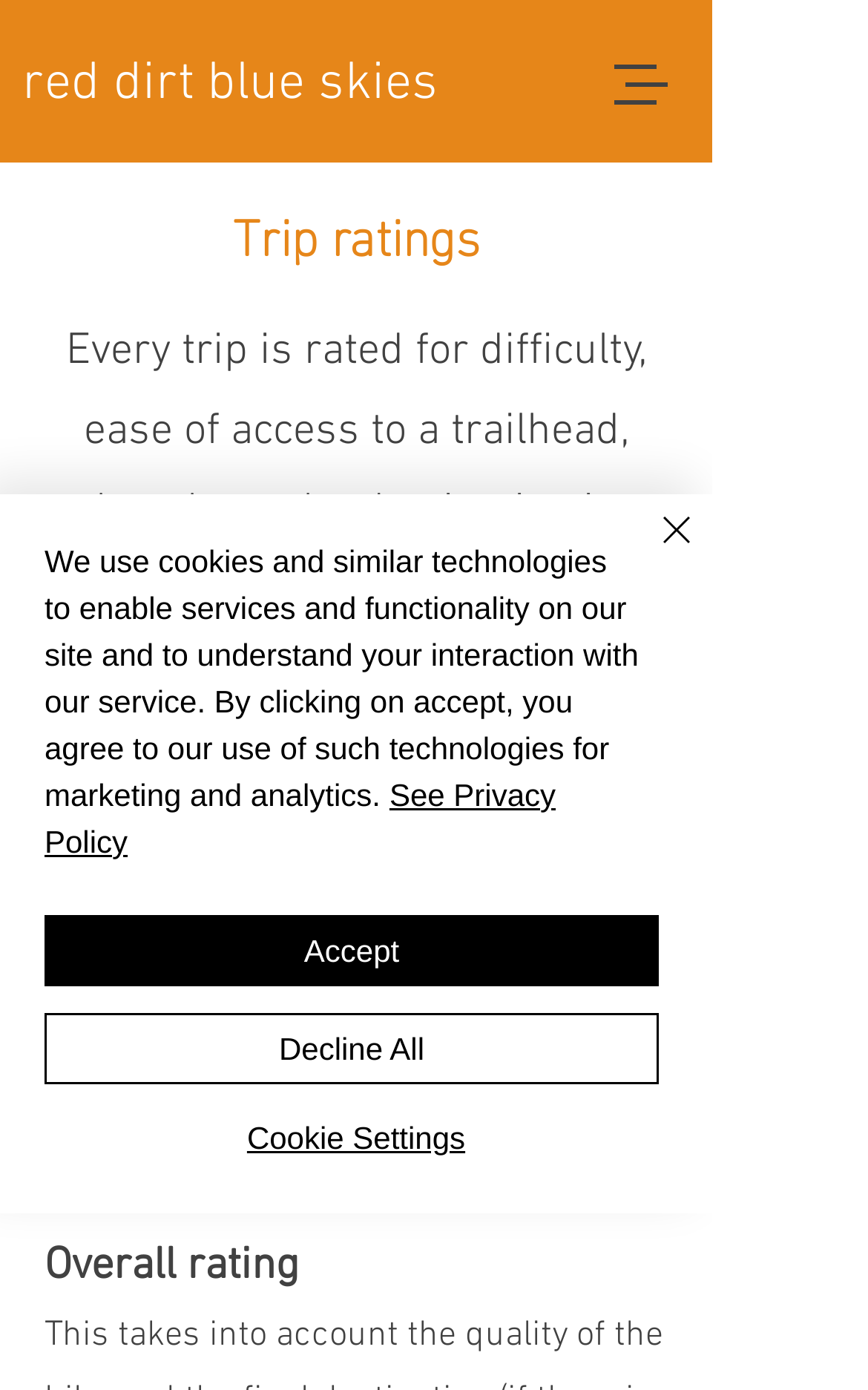How many buttons are in the navigation menu?
Using the picture, provide a one-word or short phrase answer.

One